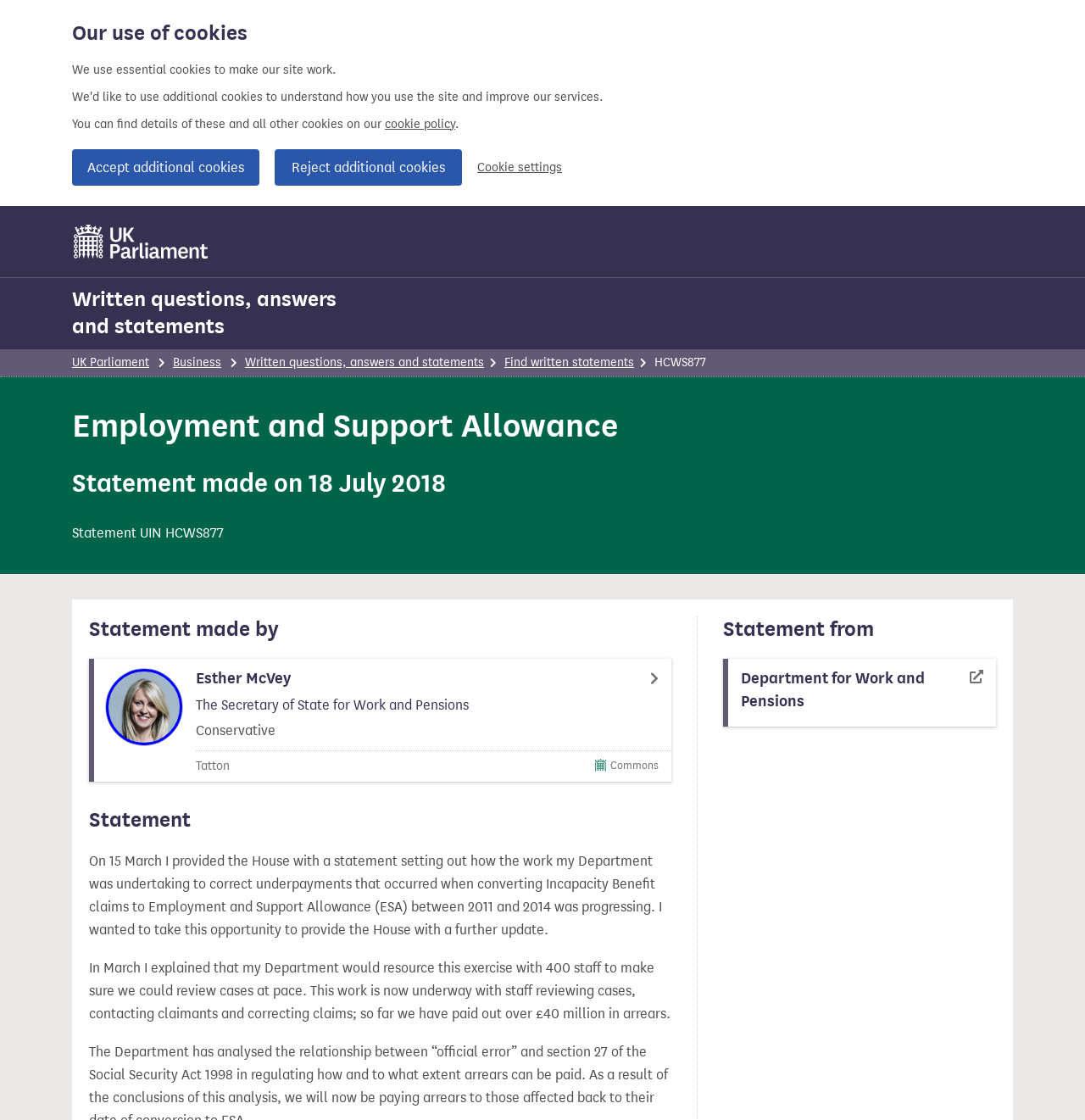What is the purpose of the 400 staff mentioned in the statement?
Look at the screenshot and provide an in-depth answer.

I determined the answer by looking at the statement text which mentions that 'my Department would resource this exercise with 400 staff to make sure we could review cases at pace'.